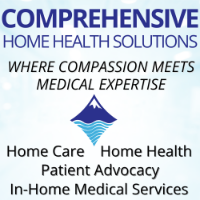Please provide a one-word or phrase answer to the question: 
How many services are listed below the message?

4